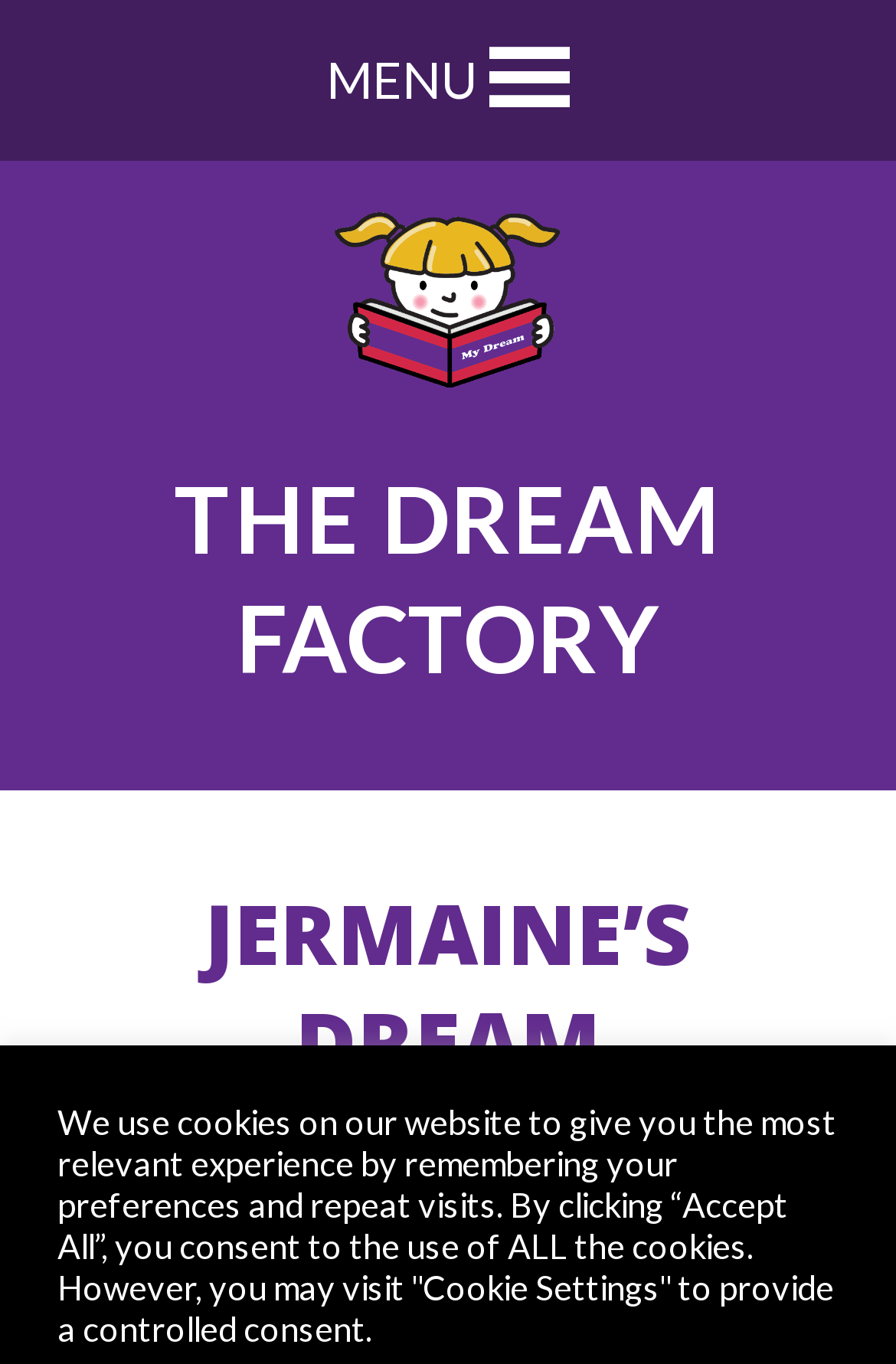How many links are present on the webpage?
Refer to the image and provide a concise answer in one word or phrase.

2